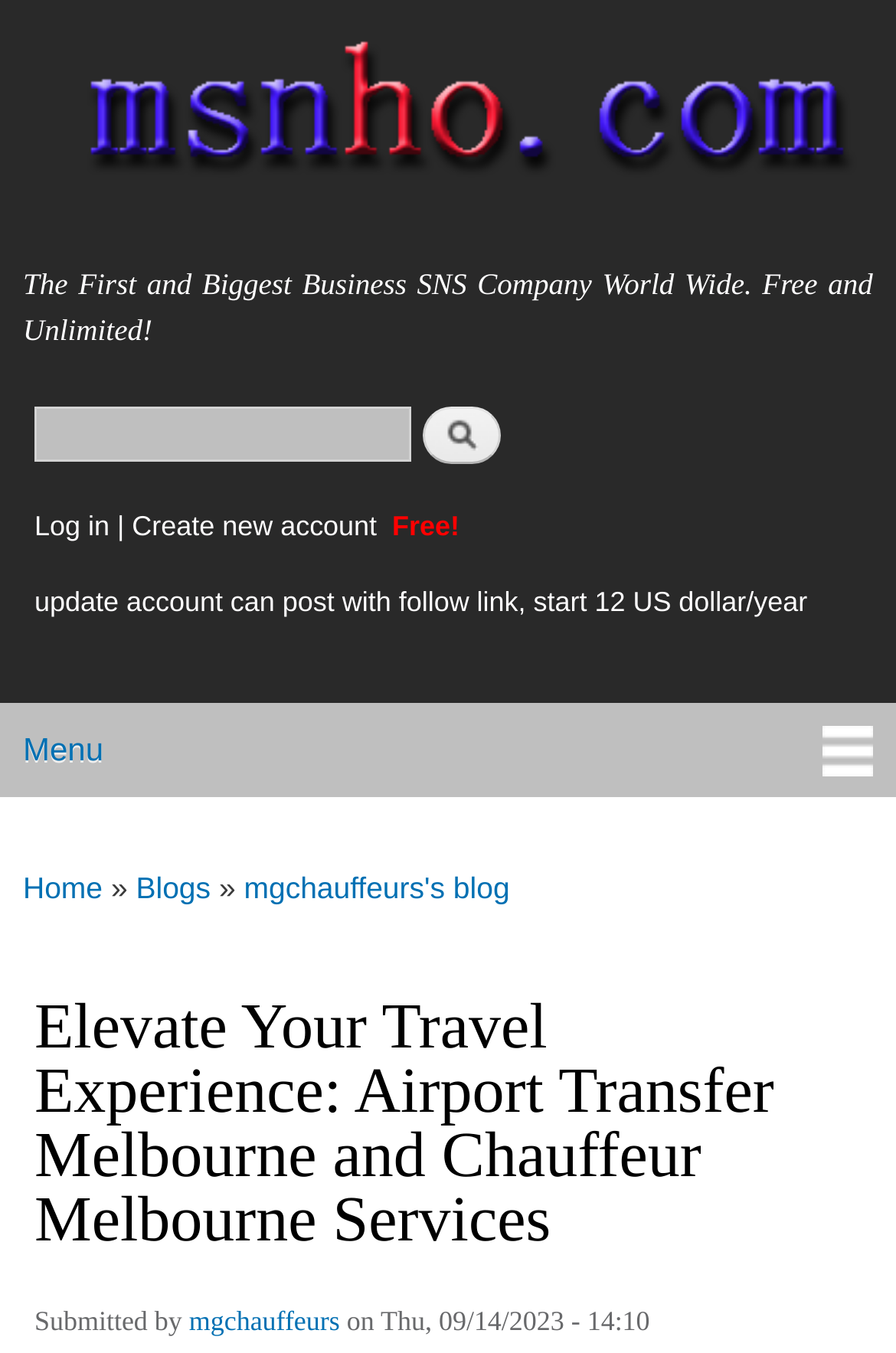Carefully examine the image and provide an in-depth answer to the question: What is the company's slogan?

I found the company's slogan by looking at the static text element with the description 'The First and Biggest Business SNS Company World Wide. Free and Unlimited!' which is located at the top of the webpage, below the navigation menu.